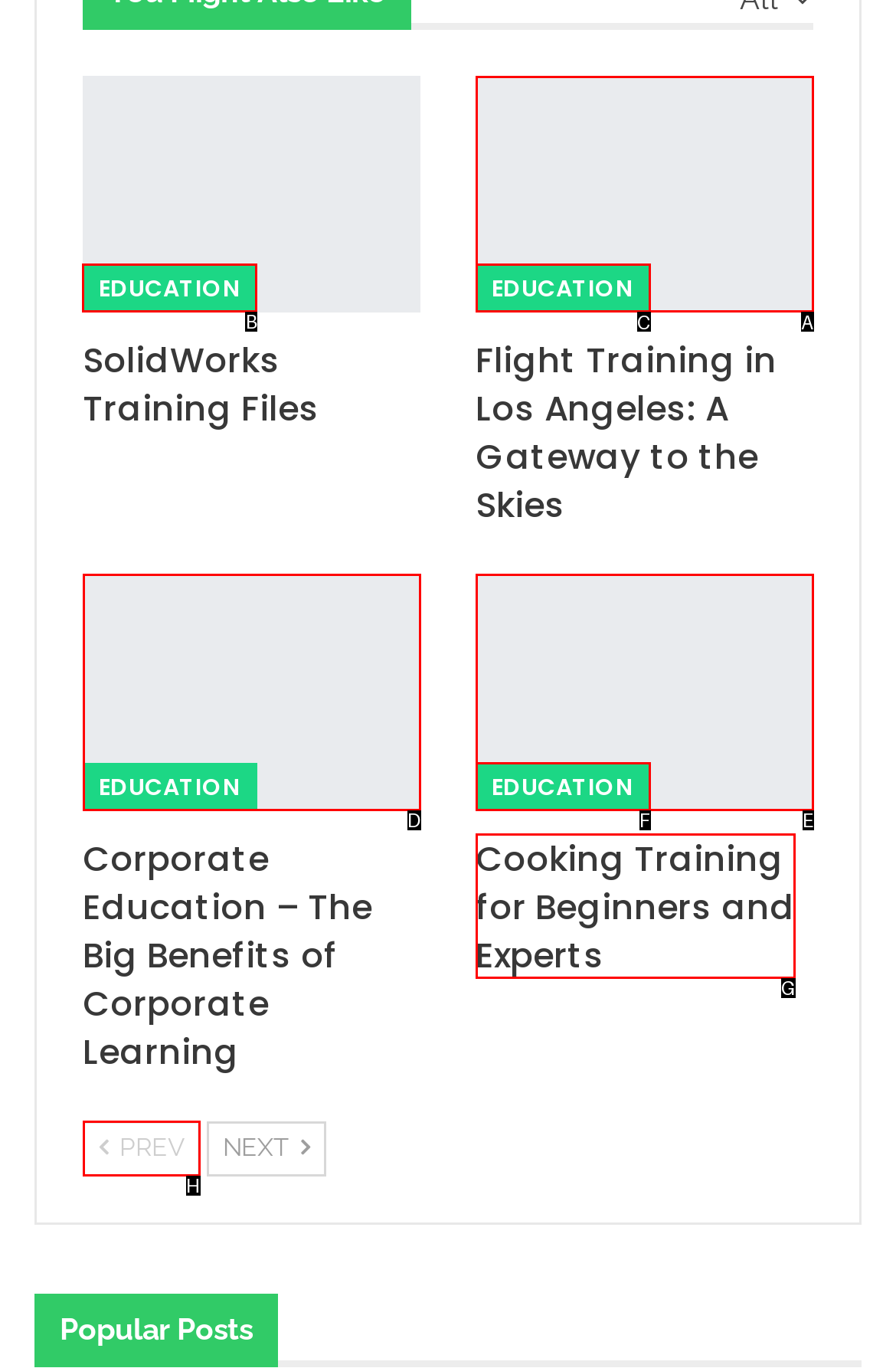For the task: click on EDUCATION, specify the letter of the option that should be clicked. Answer with the letter only.

B